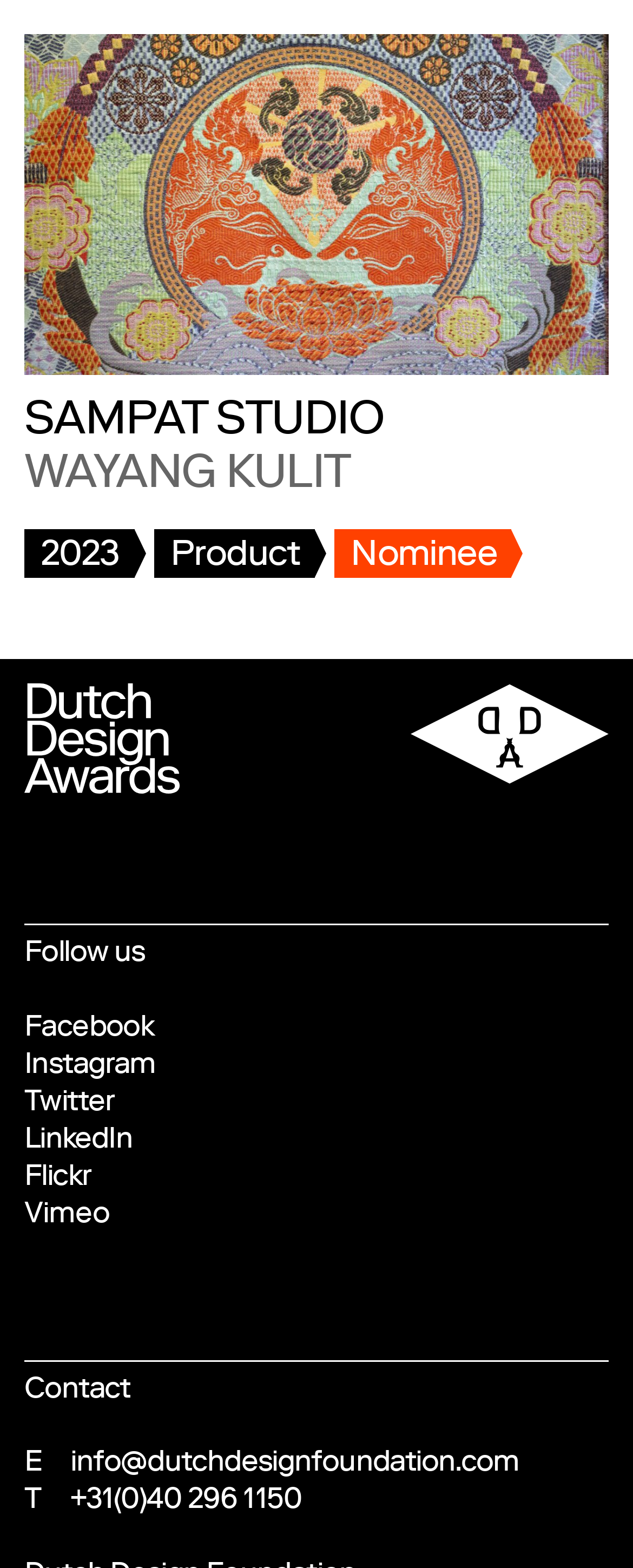Find the bounding box coordinates of the clickable area required to complete the following action: "Click on the 2023 link".

[0.038, 0.337, 0.212, 0.368]